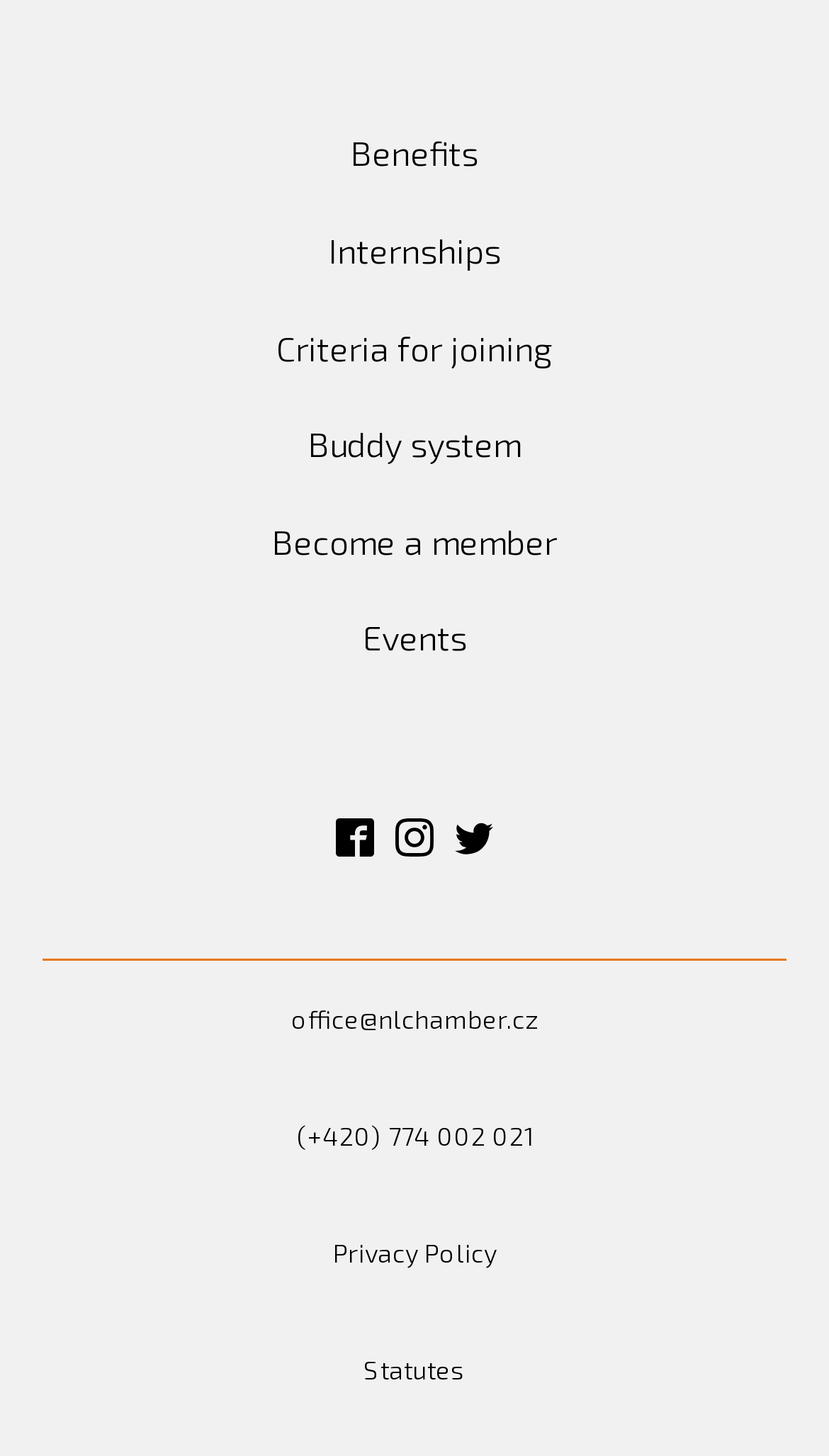Provide the bounding box coordinates of the HTML element described as: "(+420) 774 002 021". The bounding box coordinates should be four float numbers between 0 and 1, i.e., [left, top, right, bottom].

[0.312, 0.74, 0.688, 0.821]